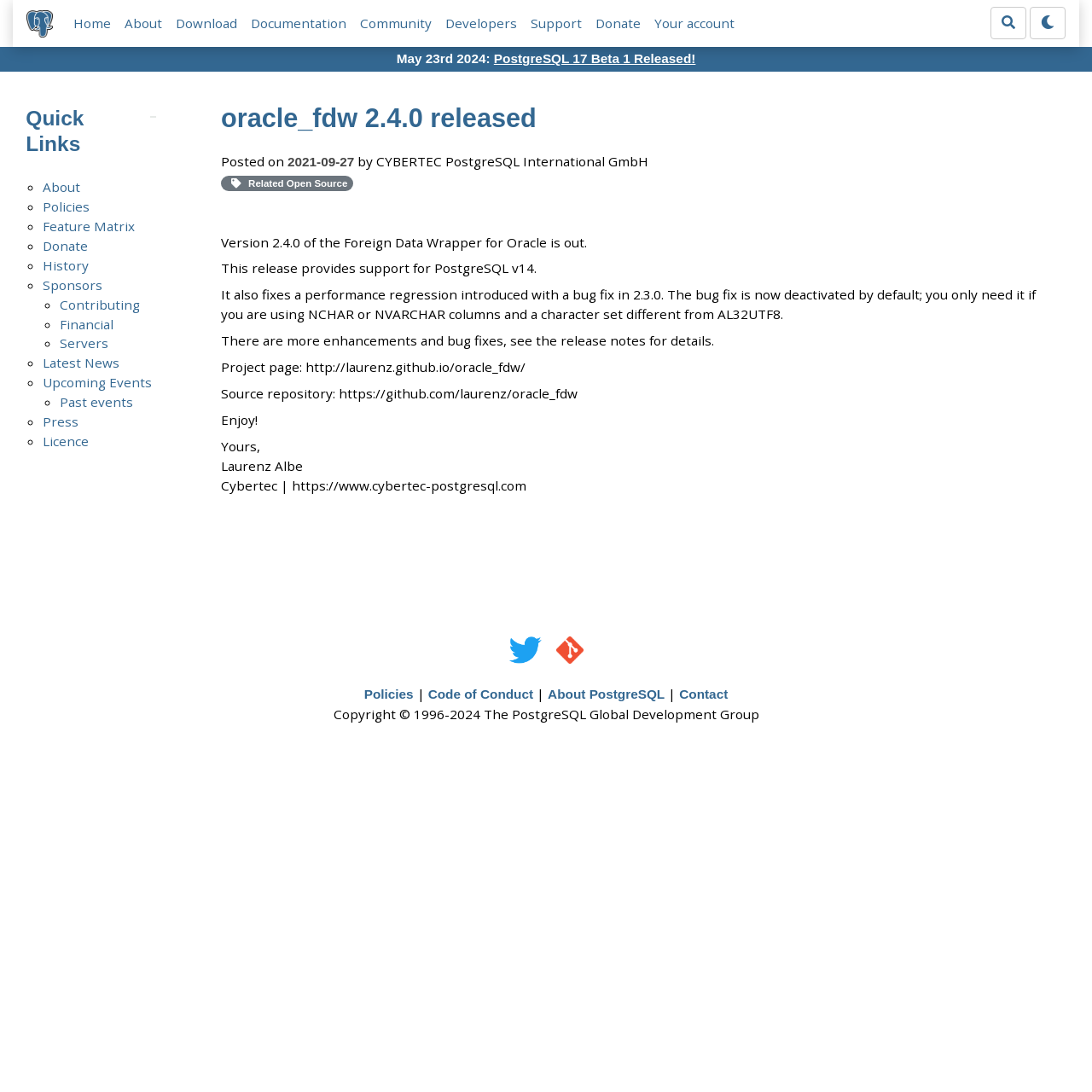Identify the coordinates of the bounding box for the element that must be clicked to accomplish the instruction: "Visit the project page".

[0.202, 0.328, 0.481, 0.344]